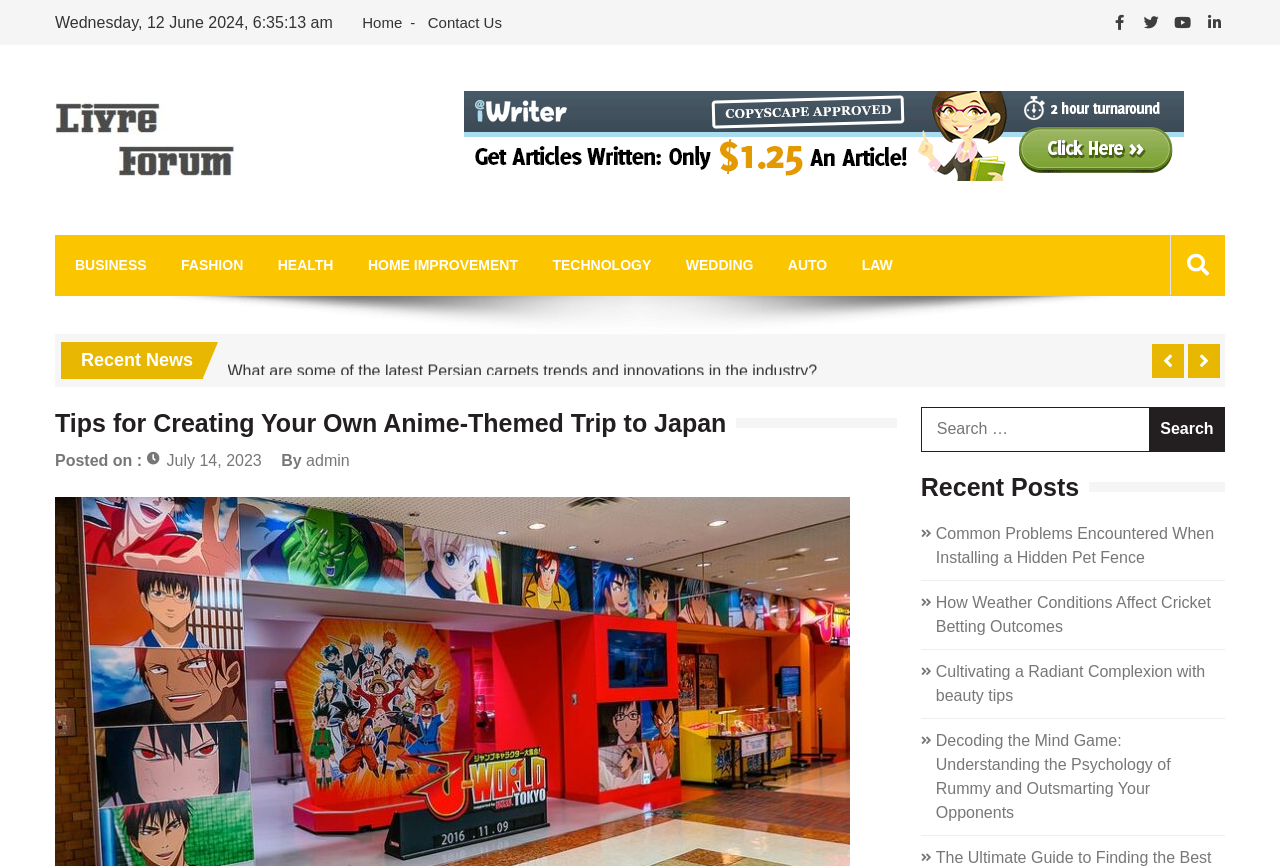Please identify the bounding box coordinates of the area that needs to be clicked to fulfill the following instruction: "Read the article about 'Tips for Creating Your Own Anime-Themed Trip to Japan'."

[0.043, 0.47, 0.701, 0.507]